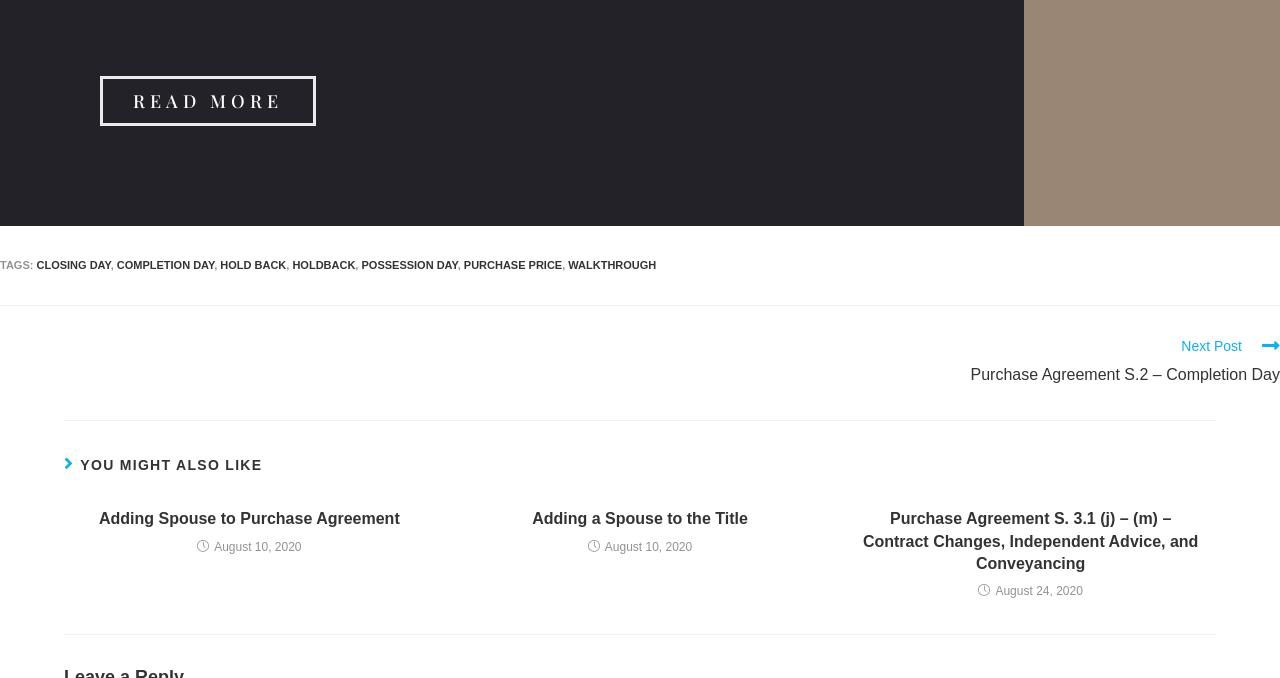Find the bounding box coordinates of the element to click in order to complete the given instruction: "Explore the article about 'Adding a Spouse to the Title'."

[0.365, 0.75, 0.635, 0.783]